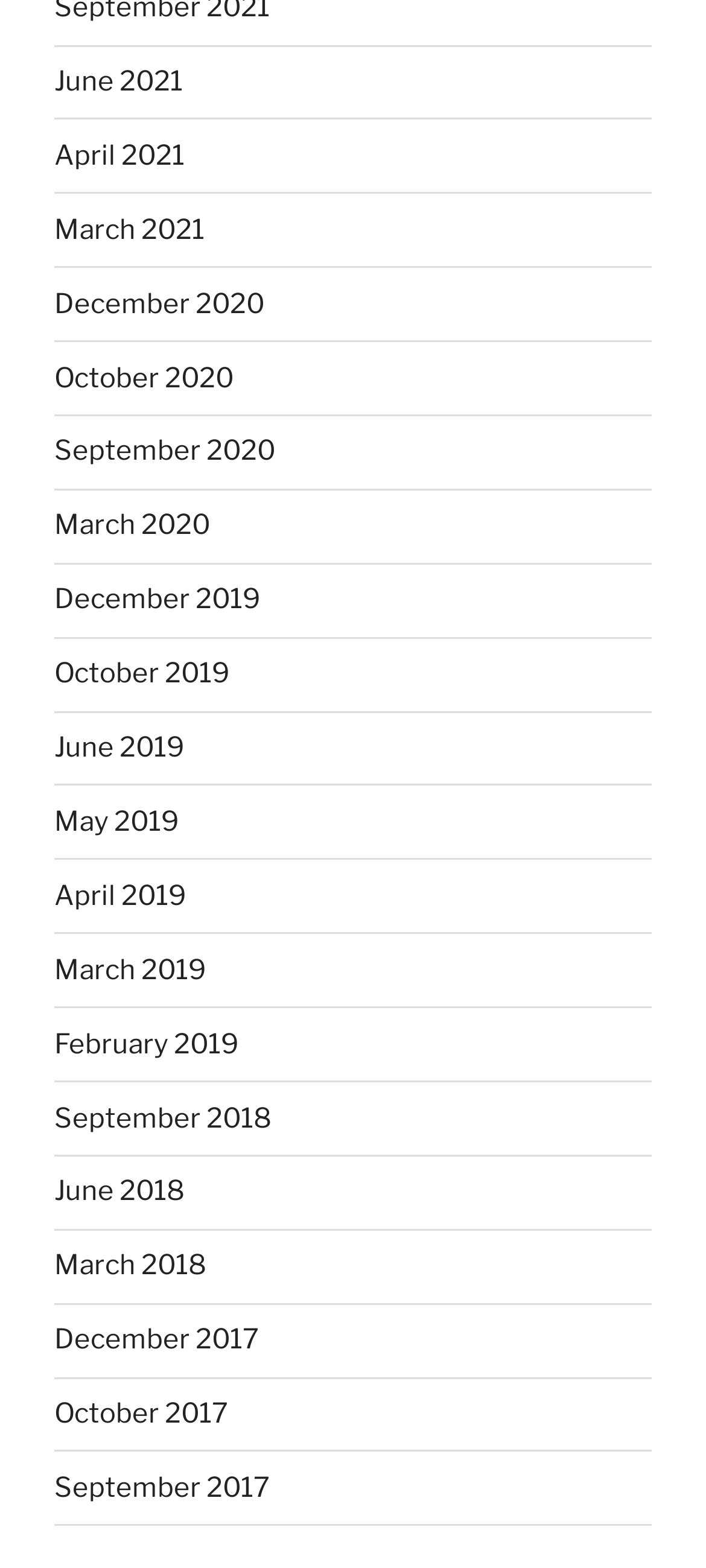Provide a one-word or short-phrase answer to the question:
Are there any links available for the month of May?

Yes